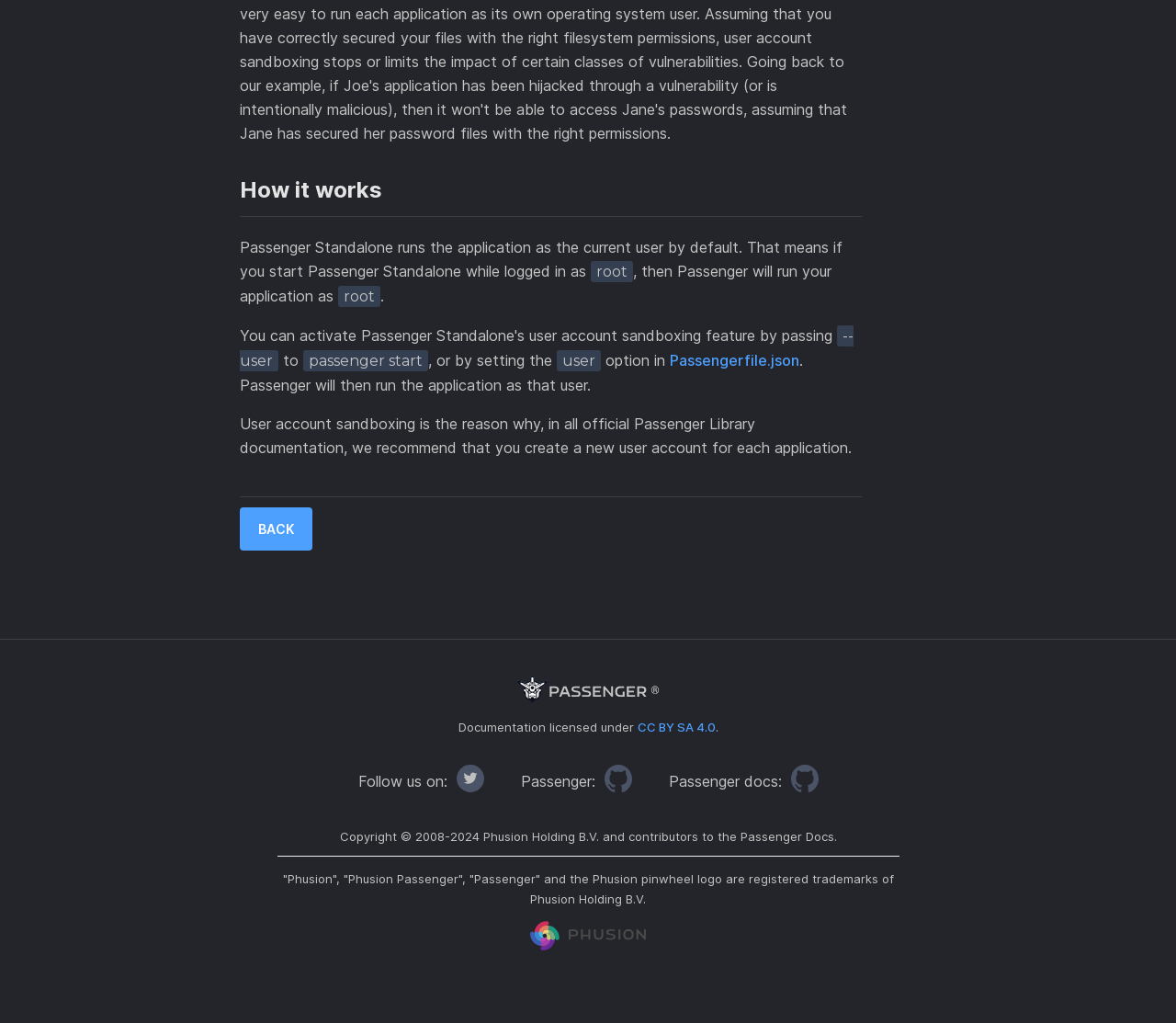Identify the bounding box for the described UI element. Provide the coordinates in (top-left x, top-left y, bottom-right x, bottom-right y) format with values ranging from 0 to 1: CC BY SA 4.0

[0.542, 0.703, 0.608, 0.718]